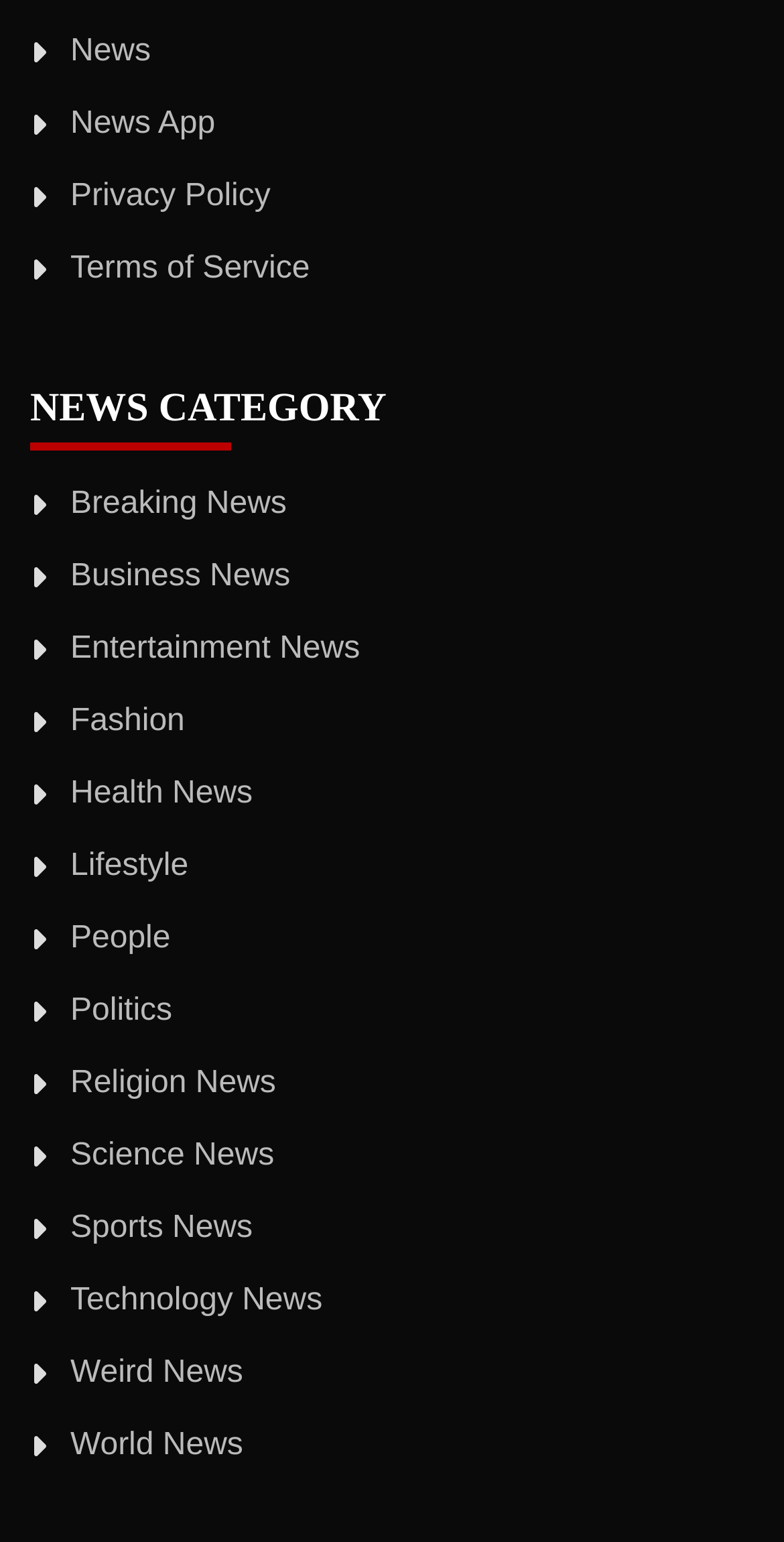Using the details from the image, please elaborate on the following question: How many news categories are available?

I counted the number of links under the 'NEWS CATEGORY' heading, and there are 15 links, each representing a different news category.